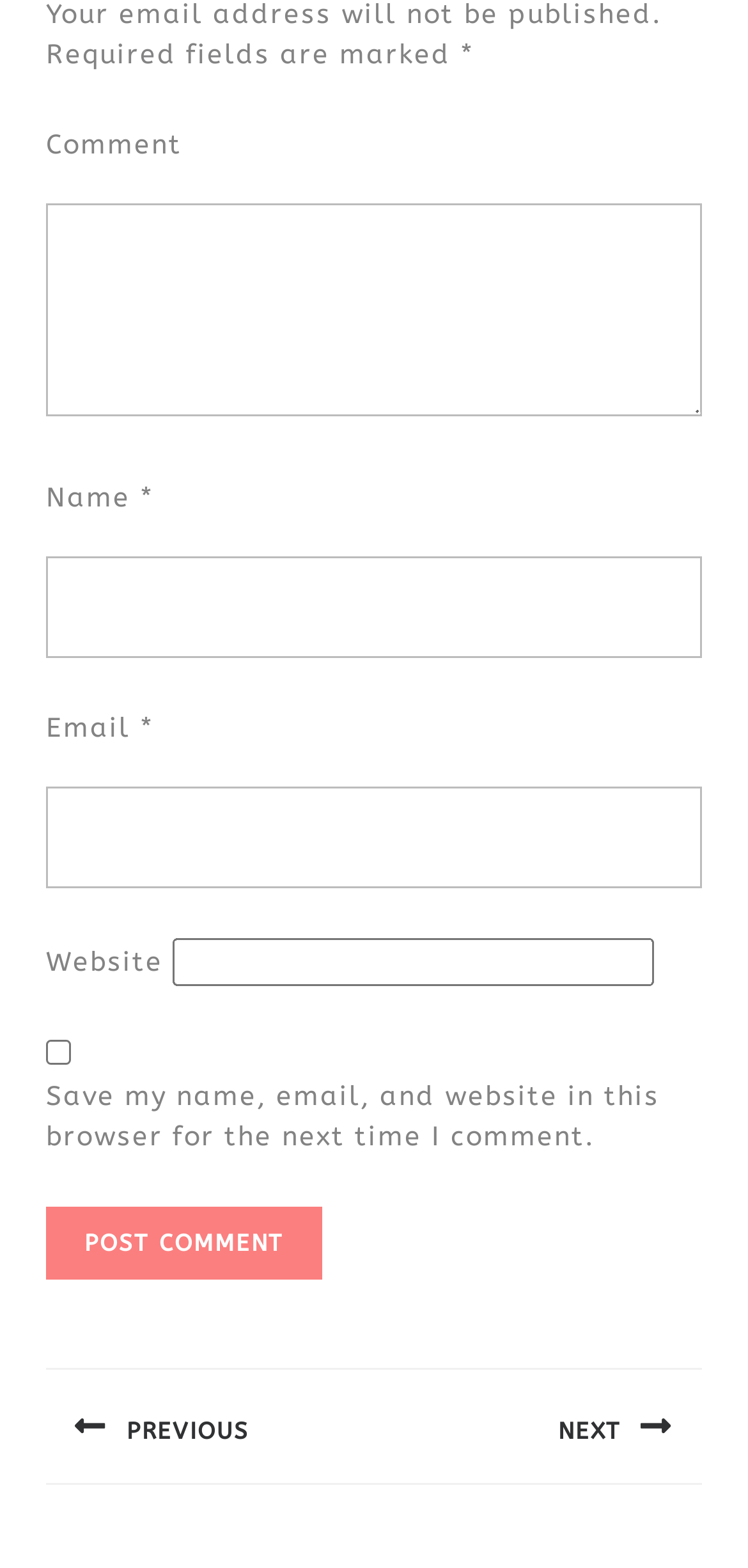Can you provide the bounding box coordinates for the element that should be clicked to implement the instruction: "Input your email"?

[0.062, 0.501, 0.938, 0.566]